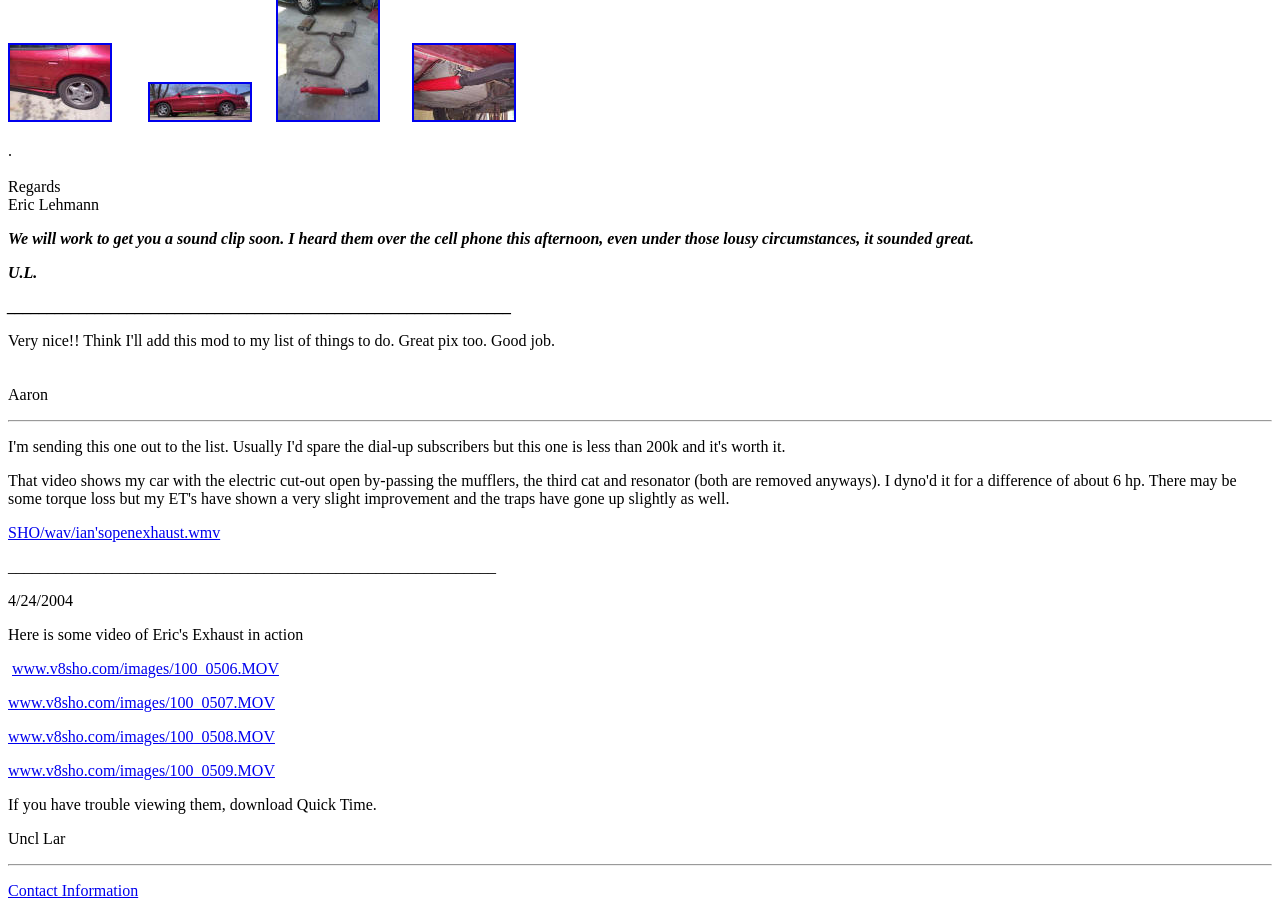Using the format (top-left x, top-left y, bottom-right x, bottom-right y), and given the element description, identify the bounding box coordinates within the screenshot: www.v8sho.com/images/100_0507.MOV

[0.006, 0.758, 0.215, 0.776]